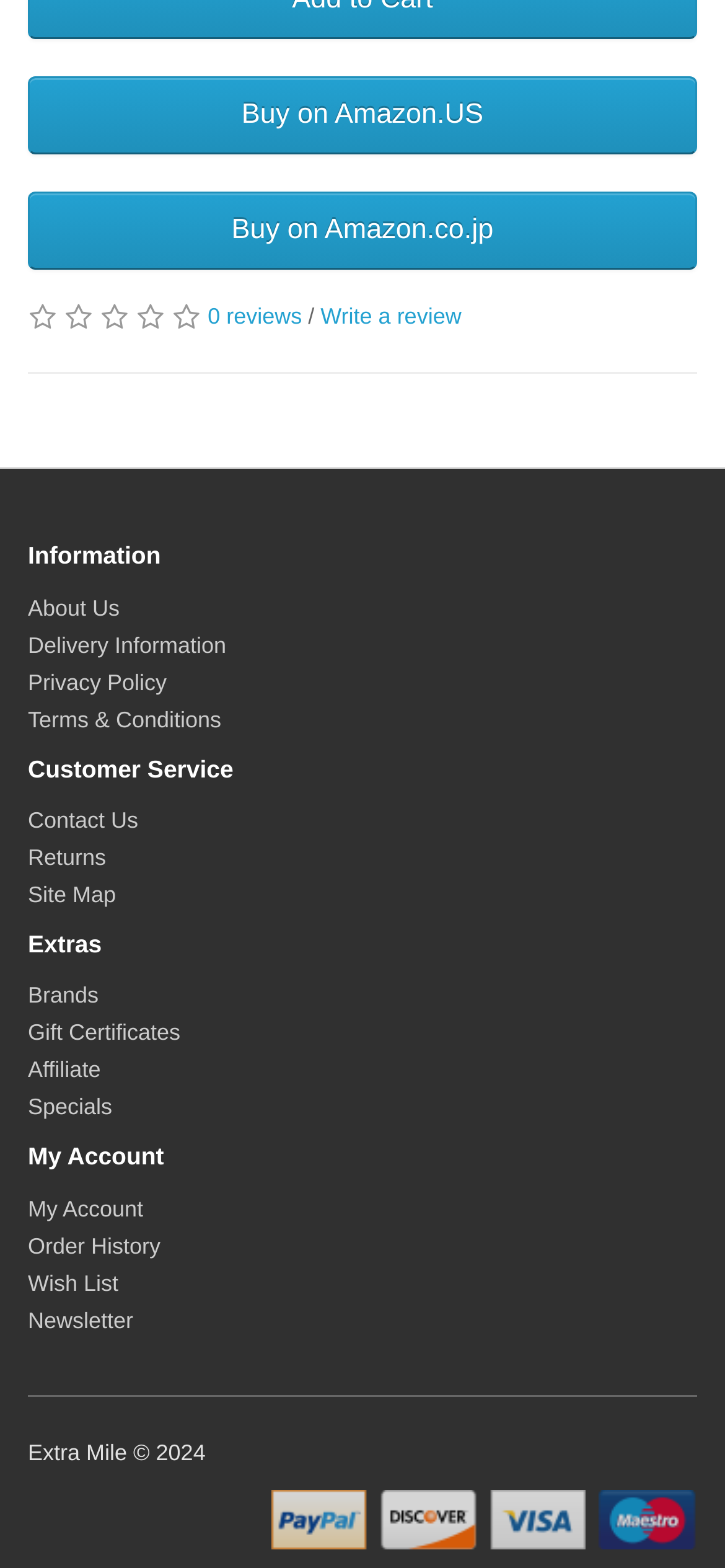Please specify the bounding box coordinates of the region to click in order to perform the following instruction: "Contact Us".

[0.038, 0.515, 0.191, 0.531]